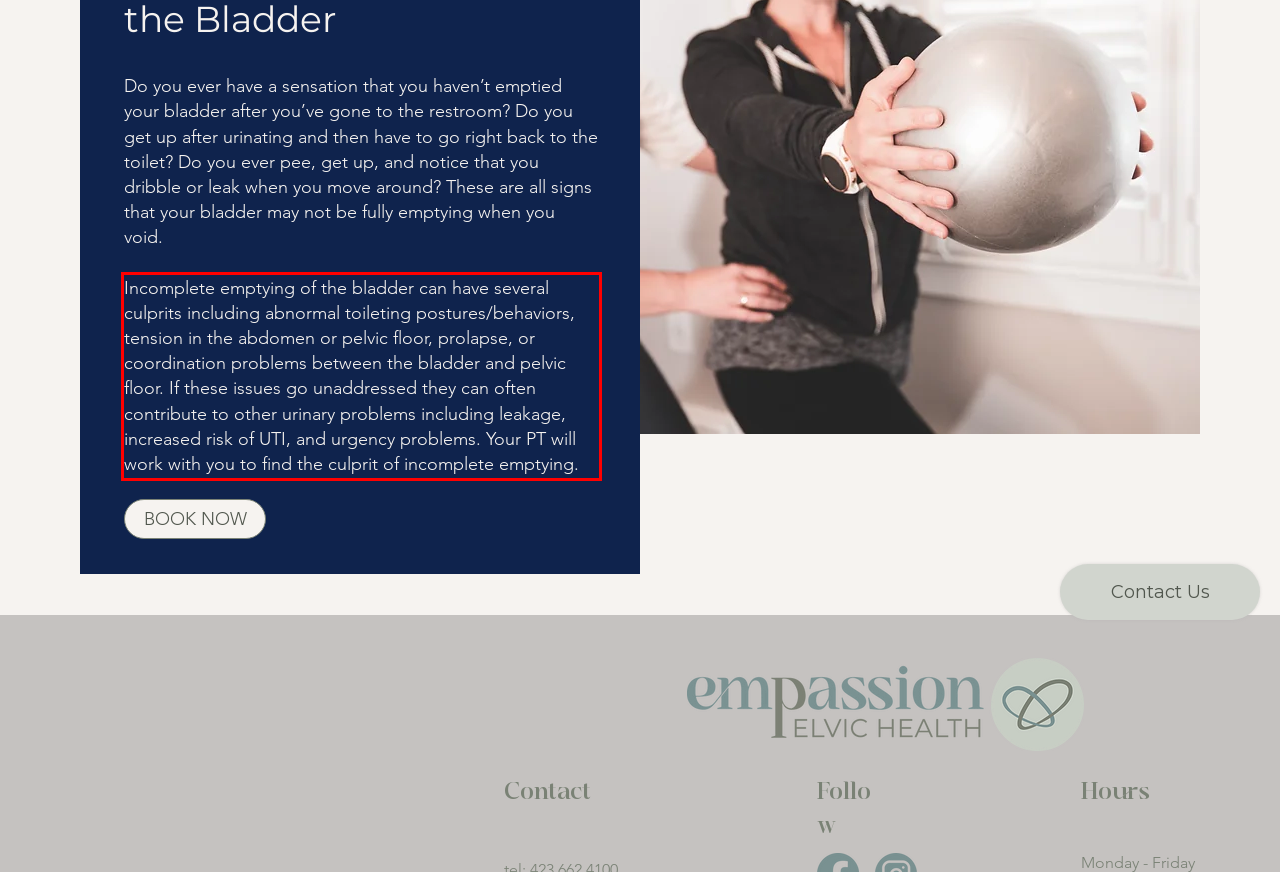Examine the webpage screenshot, find the red bounding box, and extract the text content within this marked area.

Incomplete emptying of the bladder can have several culprits including abnormal toileting postures/behaviors, tension in the abdomen or pelvic floor, prolapse, or coordination problems between the bladder and pelvic floor. If these issues go unaddressed they can often contribute to other urinary problems including leakage, increased risk of UTI, and urgency problems. Your PT will work with you to find the culprit of incomplete emptying.